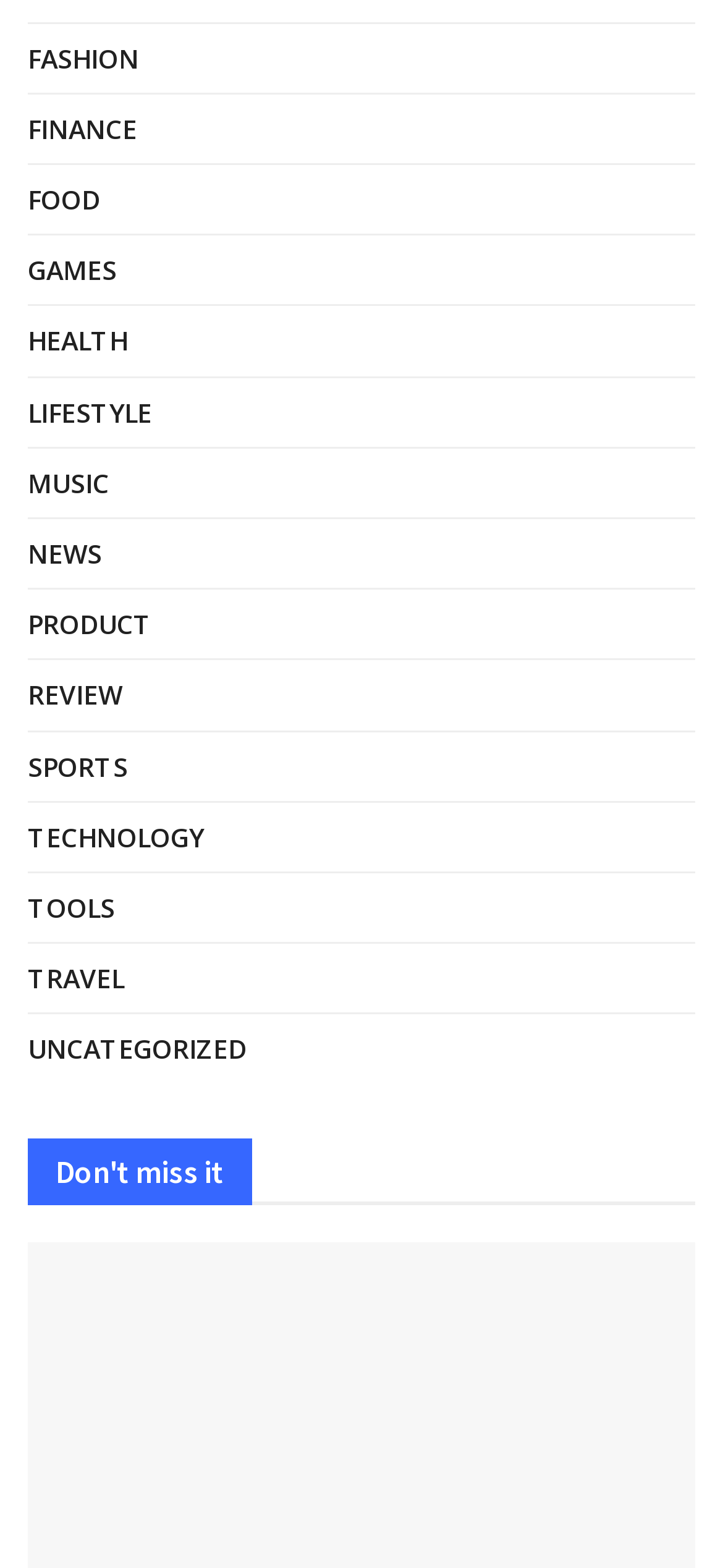Provide a one-word or one-phrase answer to the question:
What is the category below 'FOOD'?

GAMES